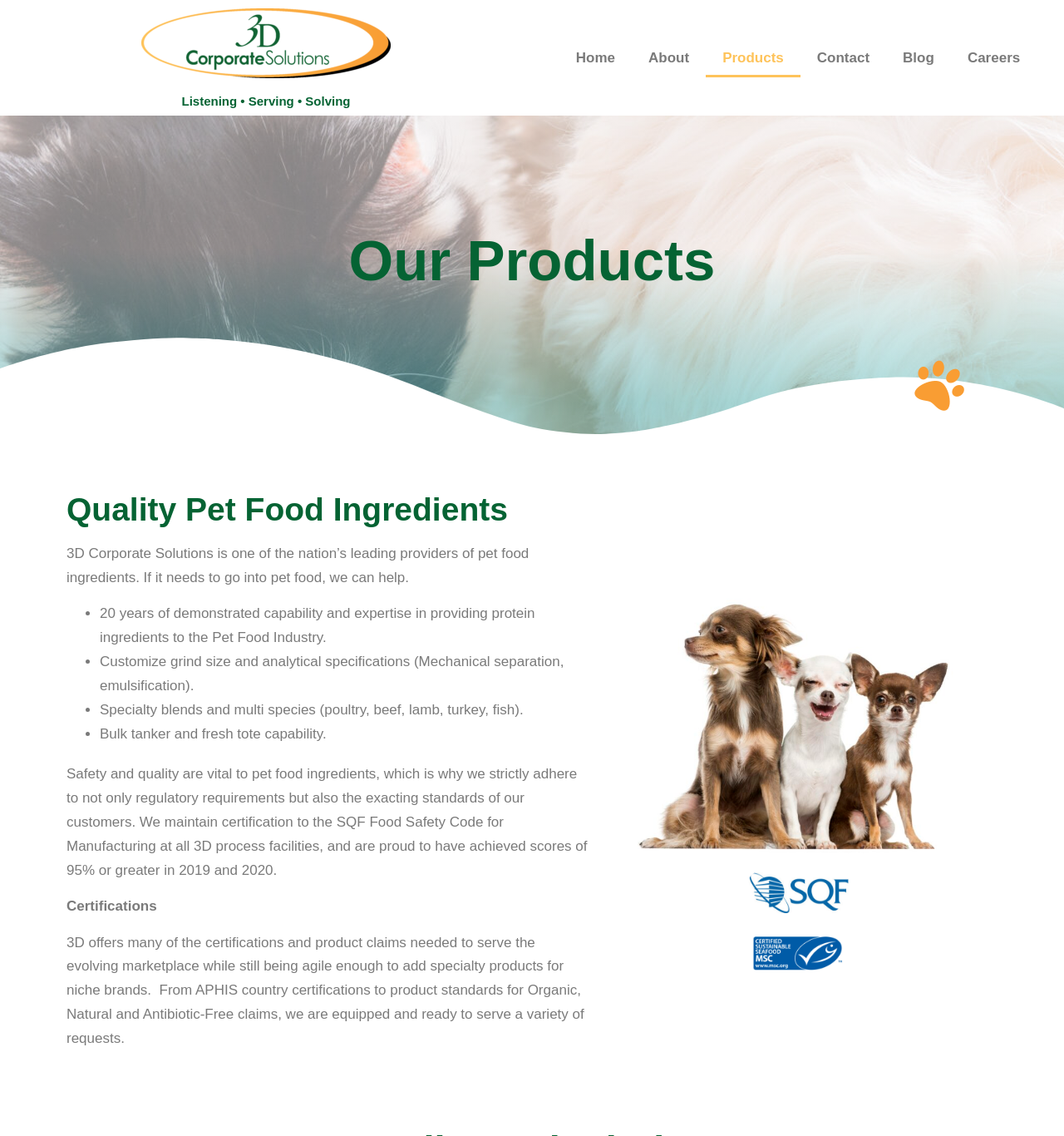Provide the bounding box coordinates in the format (top-left x, top-left y, bottom-right x, bottom-right y). All values are floating point numbers between 0 and 1. Determine the bounding box coordinate of the UI element described as: About

[0.594, 0.034, 0.663, 0.068]